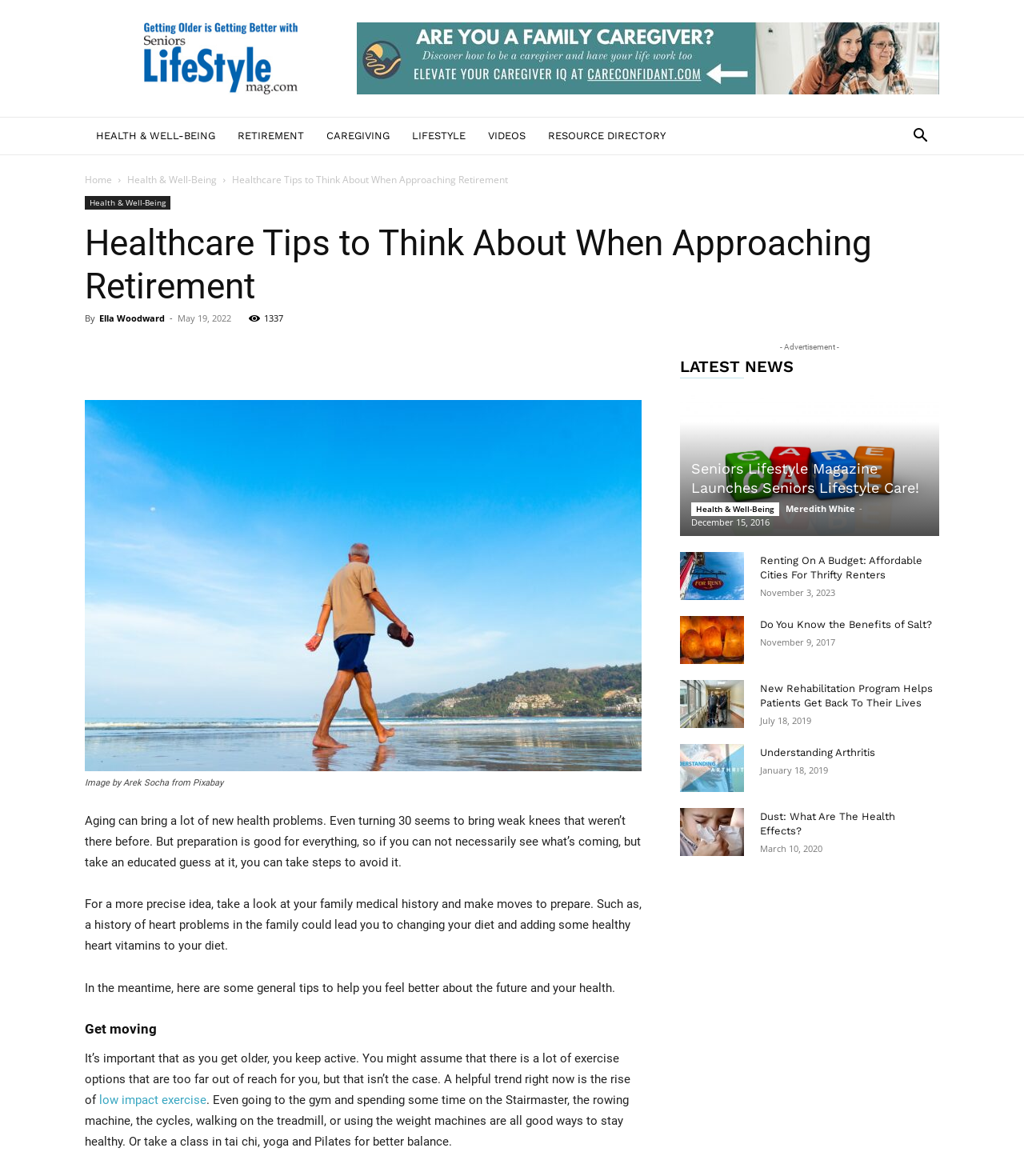Can you pinpoint the bounding box coordinates for the clickable element required for this instruction: "Read the article 'Healthcare Tips to Think About When Approaching Retirement'"? The coordinates should be four float numbers between 0 and 1, i.e., [left, top, right, bottom].

[0.227, 0.147, 0.496, 0.159]